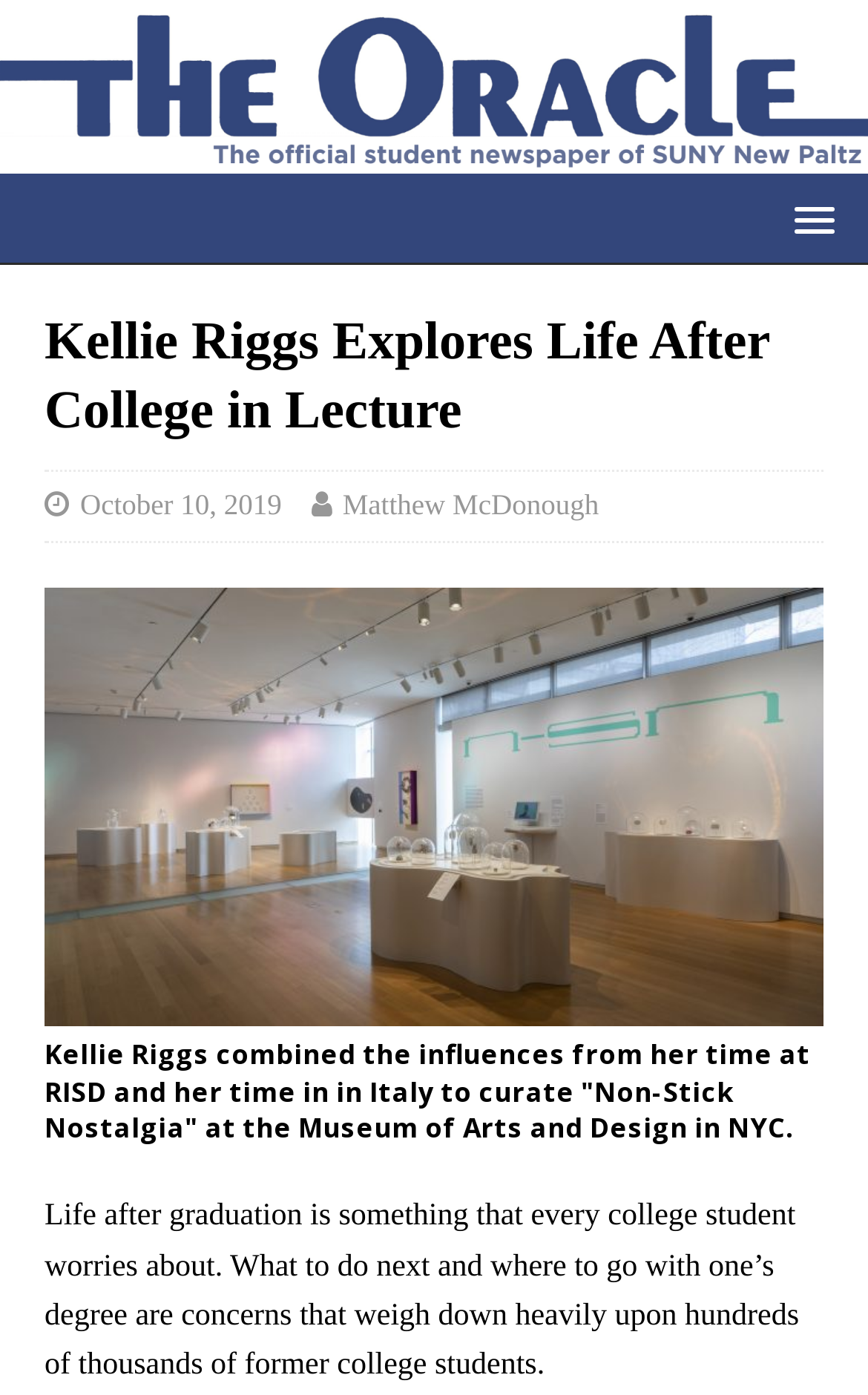Who wrote the article?
Based on the visual, give a brief answer using one word or a short phrase.

Matthew McDonough